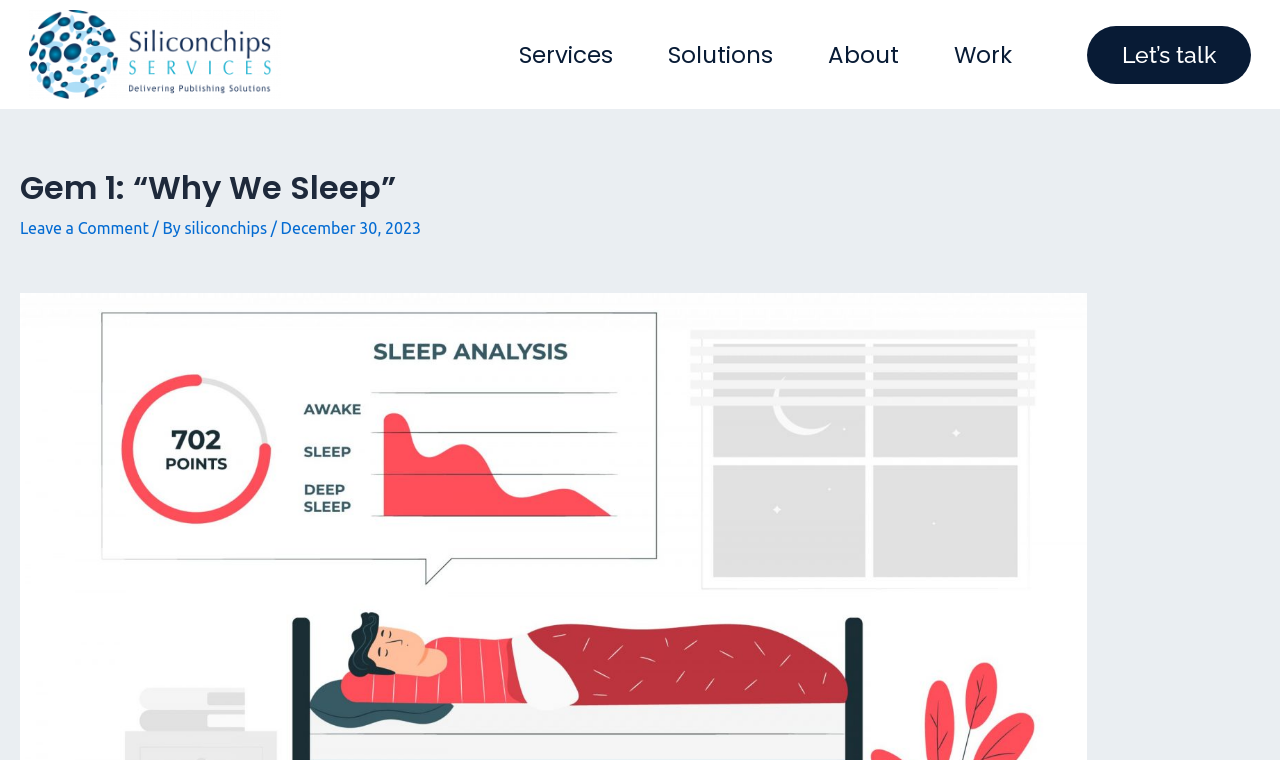What is the date of the post?
Please elaborate on the answer to the question with detailed information.

I found the date of the post by examining the static text 'December 30, 2023' at coordinates [0.219, 0.289, 0.329, 0.312], which indicates that the post was published on this date.